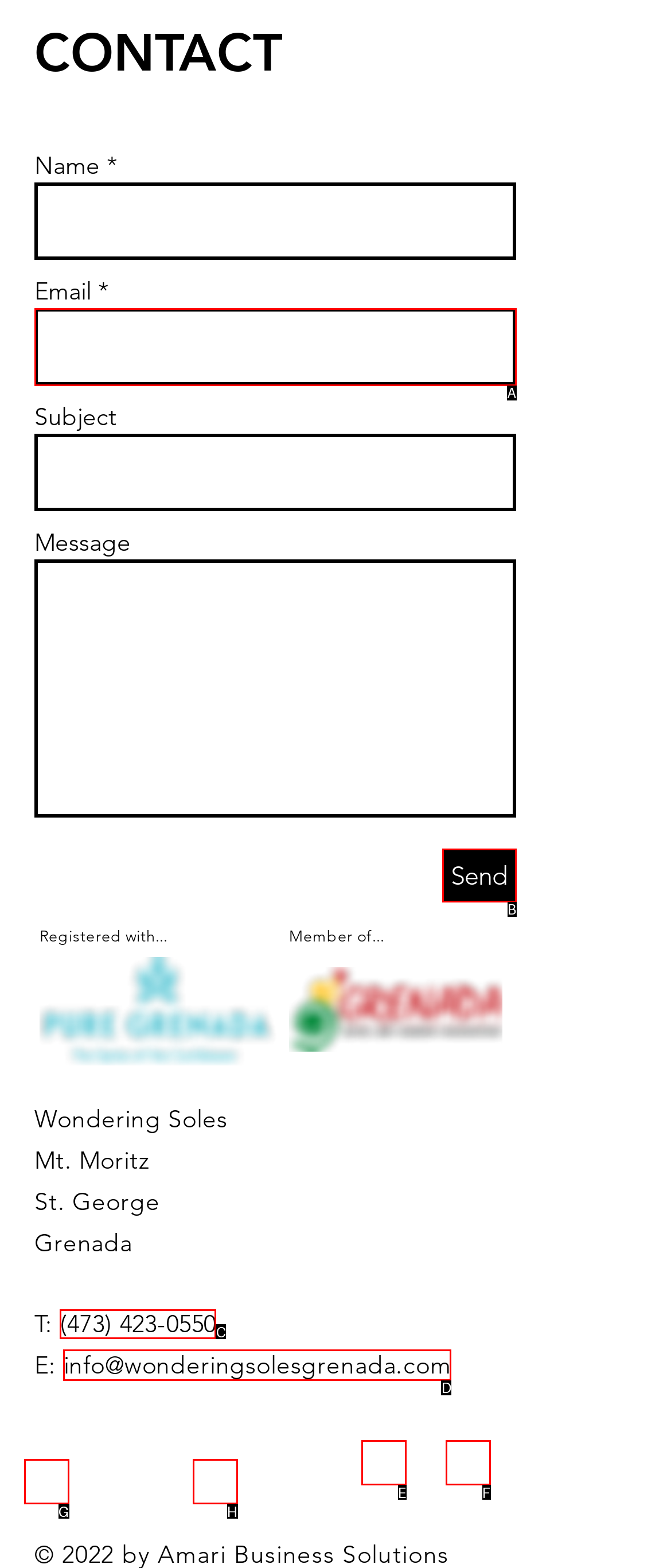Choose the UI element to click on to achieve this task: Call the phone number. Reply with the letter representing the selected element.

C